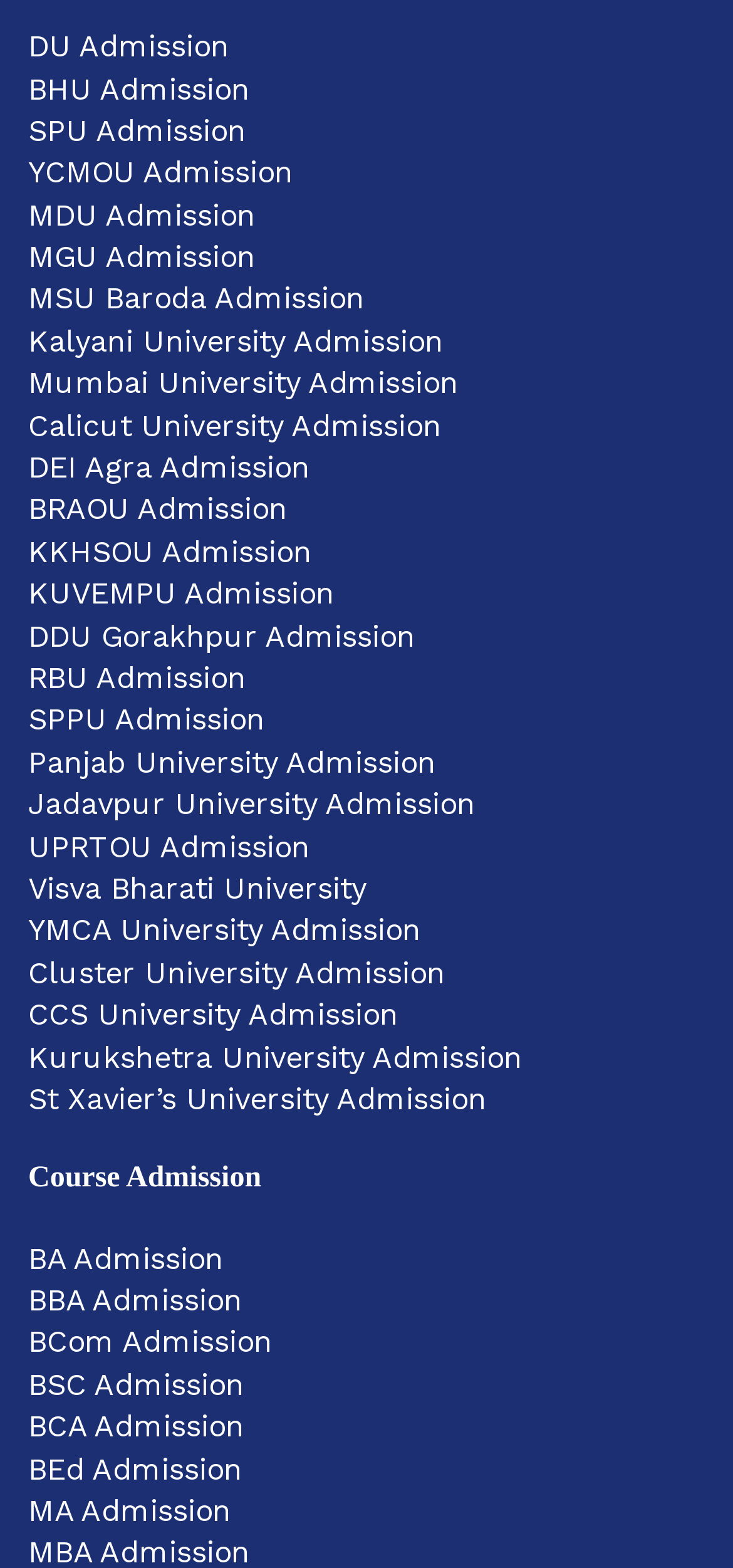Based on the element description, predict the bounding box coordinates (top-left x, top-left y, bottom-right x, bottom-right y) for the UI element in the screenshot: St Xavier’s University Admission

[0.038, 0.689, 0.664, 0.712]